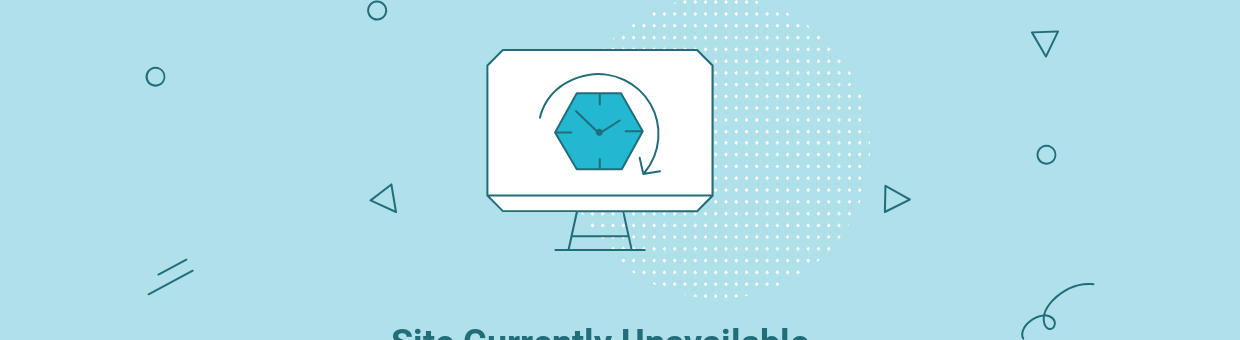Describe every important feature and element in the image comprehensively.

The image features a stylized computer monitor displaying a hexagonal icon with a clock face, symbolizing downtime or maintenance. The background is a calming light blue, adorned with playful geometric shapes, including circles and triangles, which add a modern touch. Below the monitor, in bold text, the phrase "Site Currently Unavailable" clearly indicates that the website is not accessible at this moment. This visual presentation effectively communicates the message of unavailability while maintaining a friendly and approachable aesthetic.